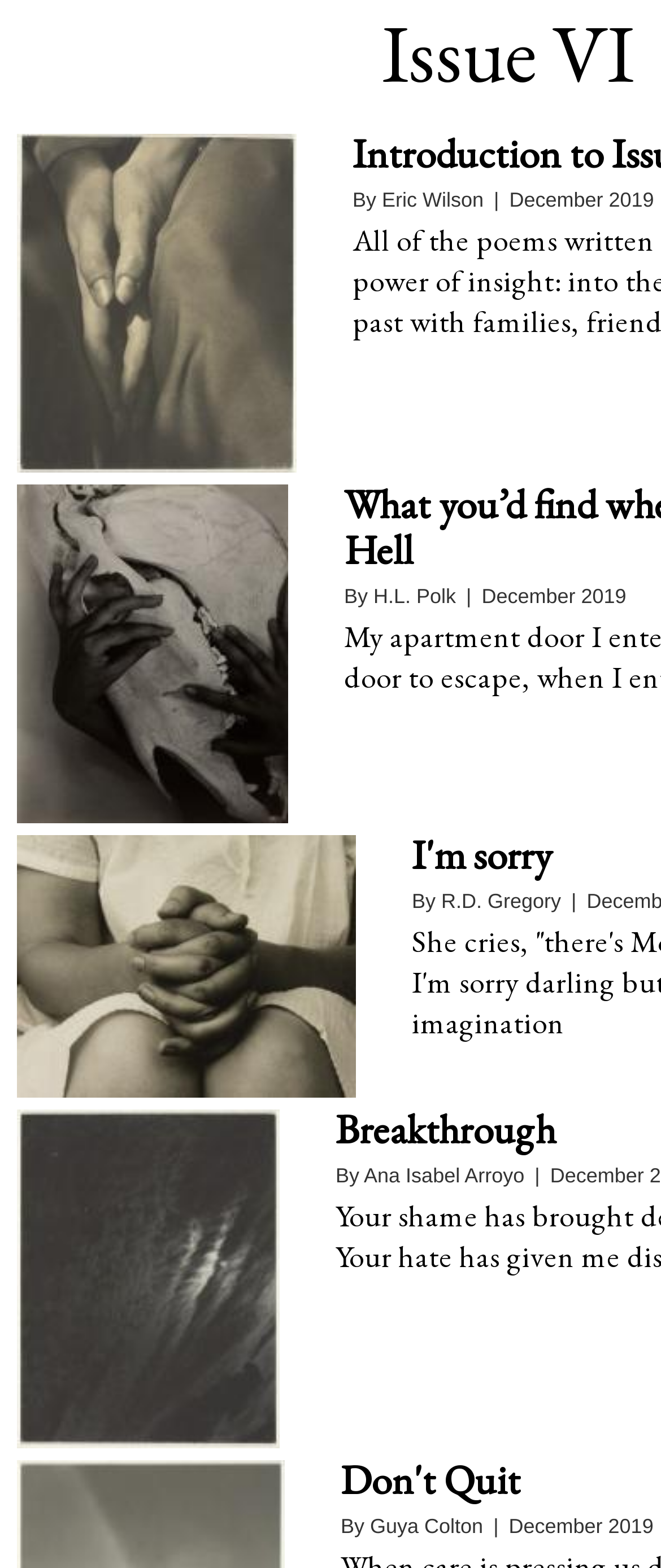Based on what you see in the screenshot, provide a thorough answer to this question: Who is the author of 'Breakthrough'?

On the webpage, I found a link 'Breakthrough' followed by 'By Ana Isabel Arroyo', which suggests that Ana Isabel Arroyo is the author of 'Breakthrough'.